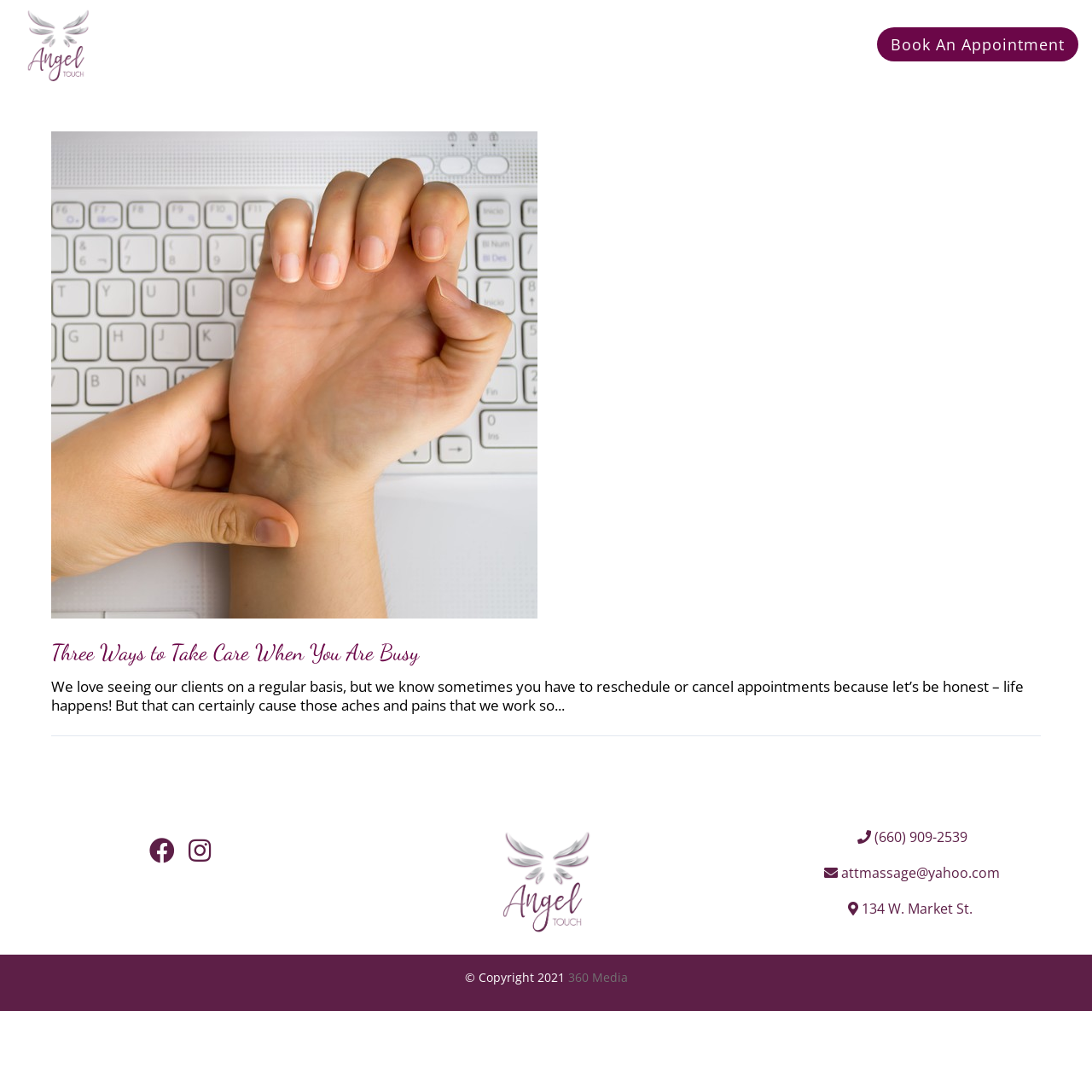Highlight the bounding box coordinates of the element you need to click to perform the following instruction: "Visit the Angel Touch Massage homepage."

[0.024, 0.008, 0.083, 0.075]